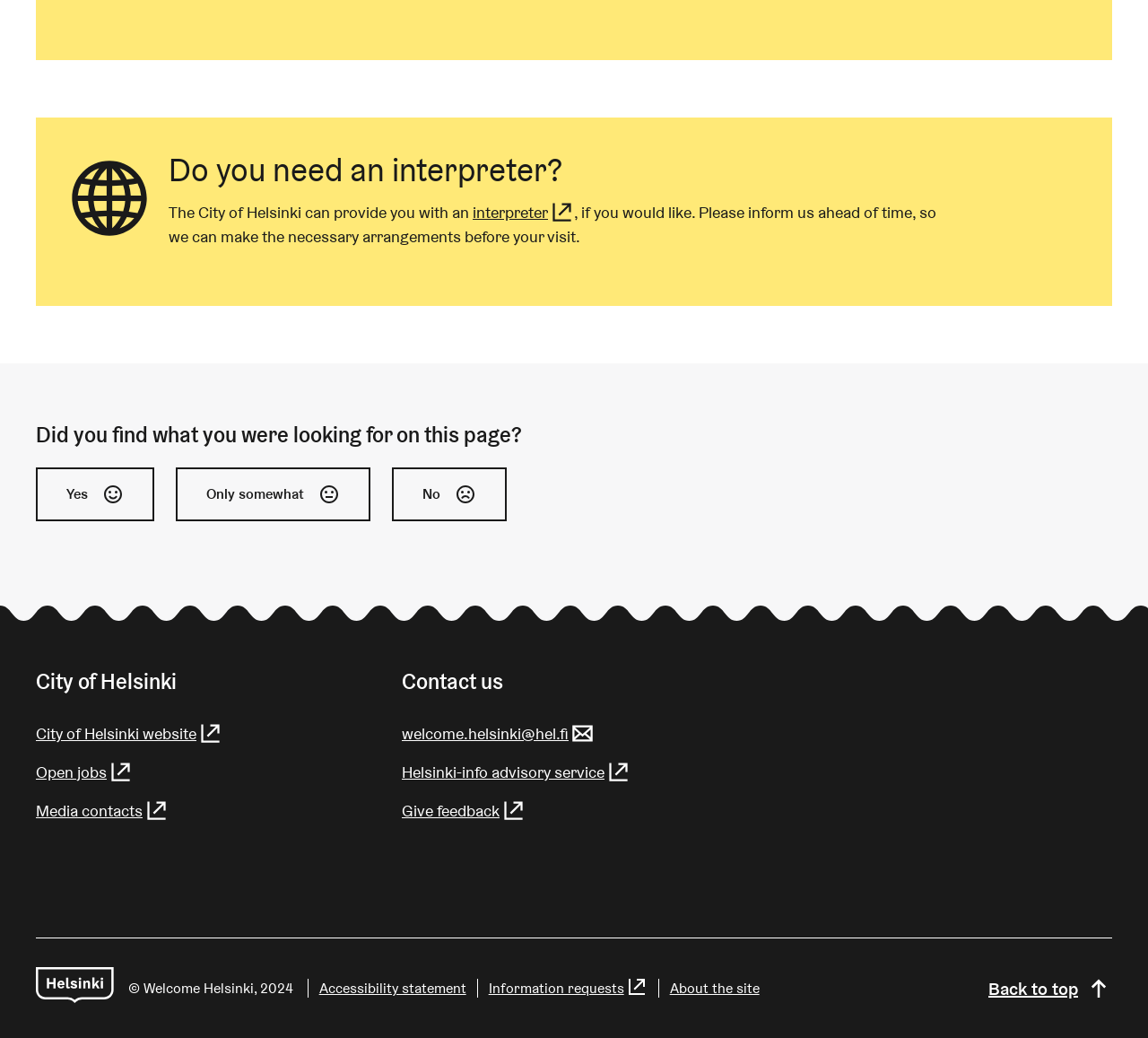Show the bounding box coordinates of the element that should be clicked to complete the task: "Visit the City of Helsinki website".

[0.031, 0.695, 0.331, 0.718]